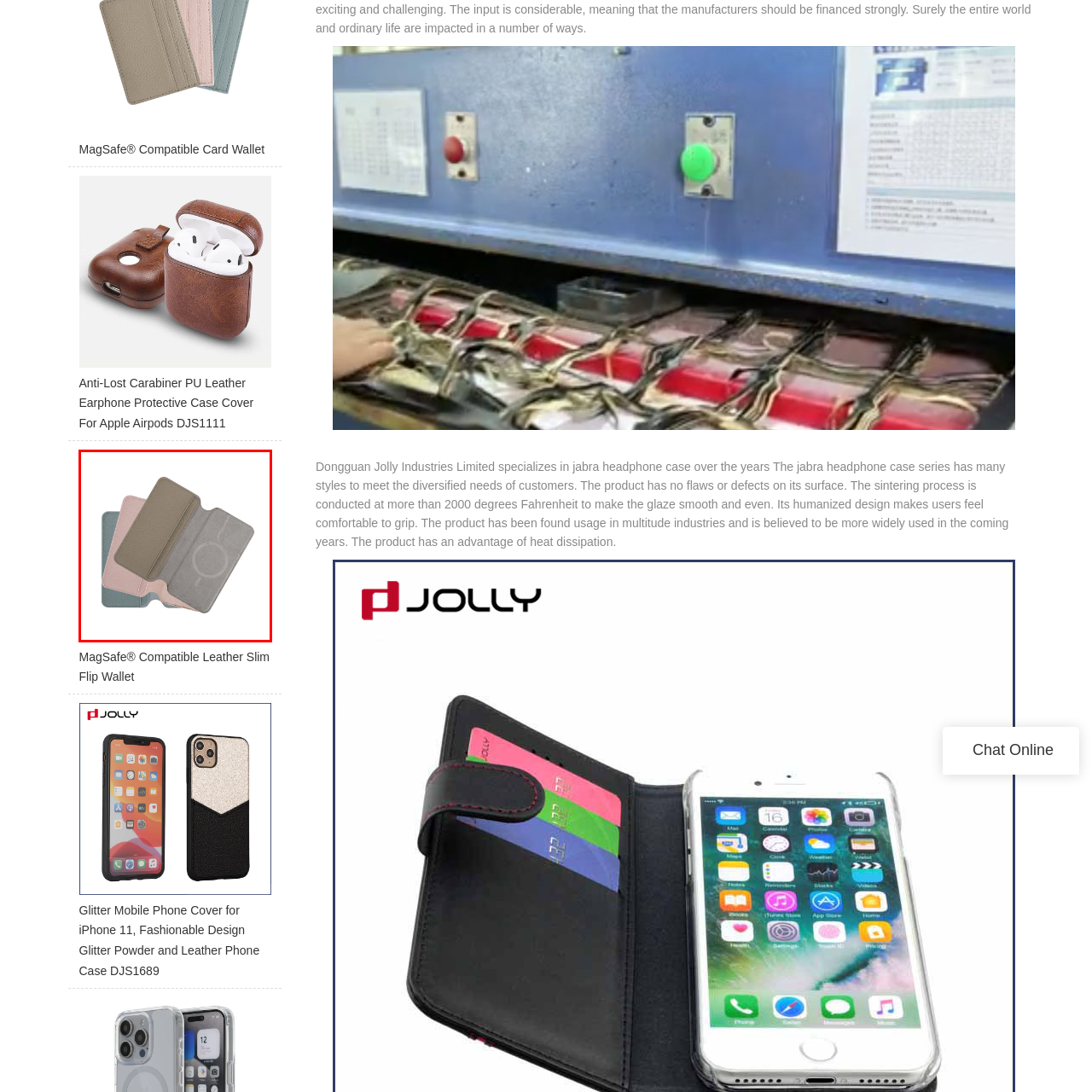Pay attention to the section outlined in red, What is the material used to craft the wallet? 
Reply with a single word or phrase.

smooth leather